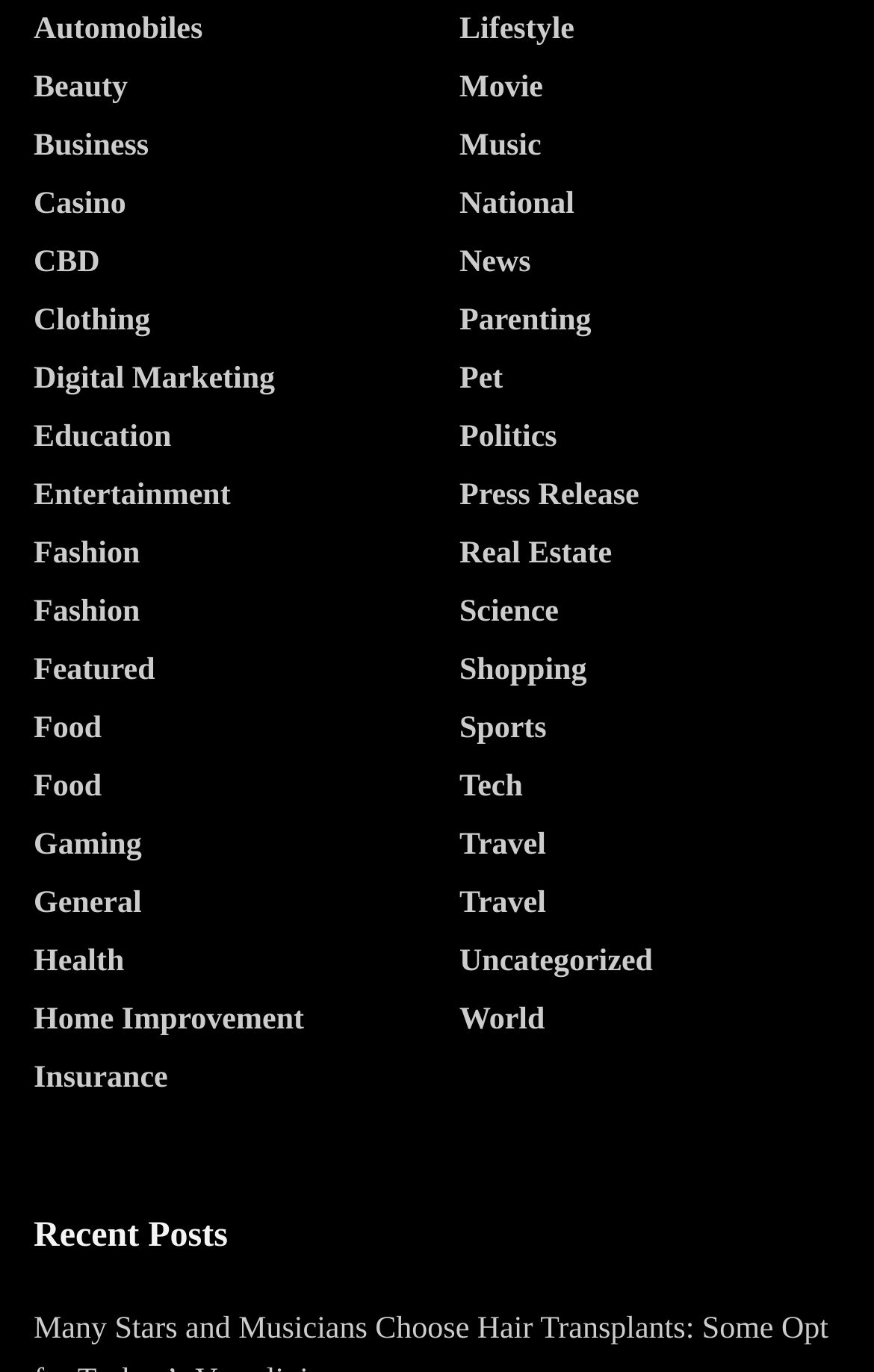Find the bounding box coordinates of the area to click in order to follow the instruction: "Browse Shopping".

[0.526, 0.477, 0.671, 0.503]